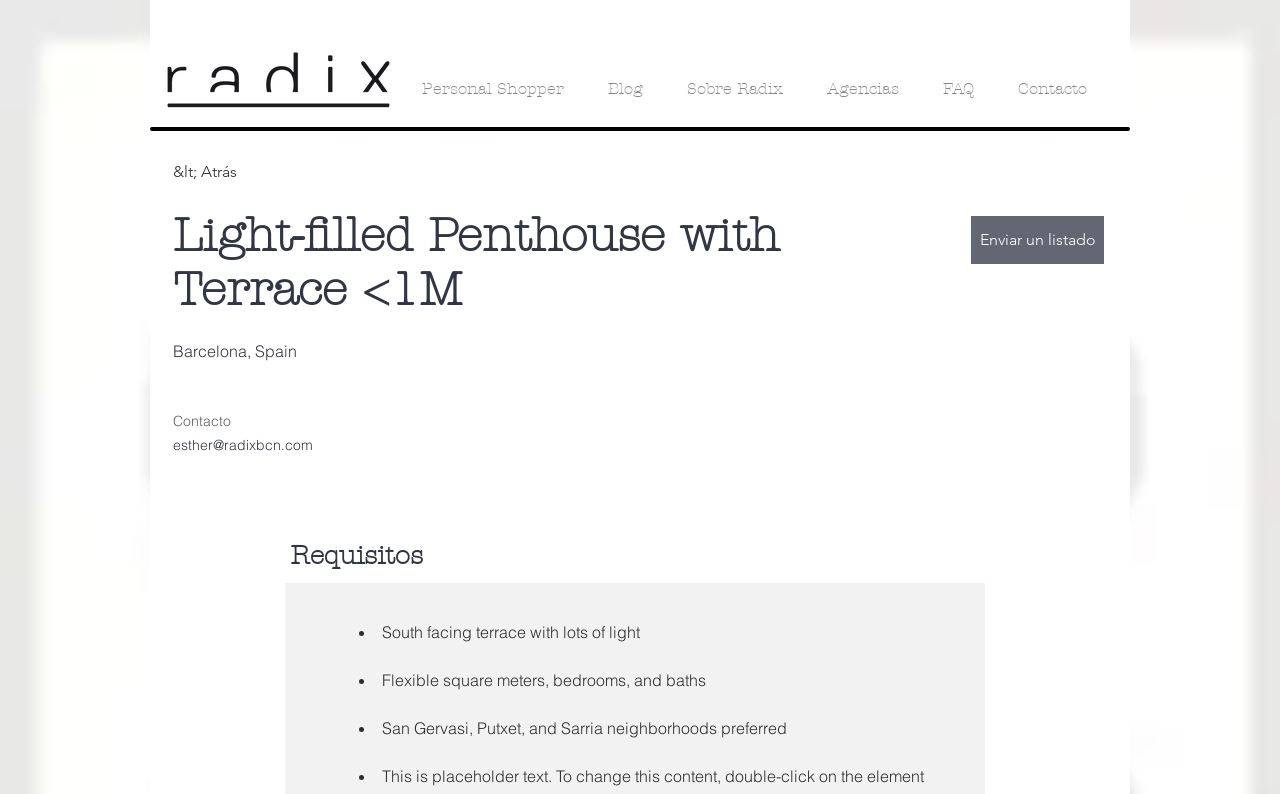Highlight the bounding box coordinates of the region I should click on to meet the following instruction: "Send a listing".

[0.759, 0.272, 0.862, 0.332]